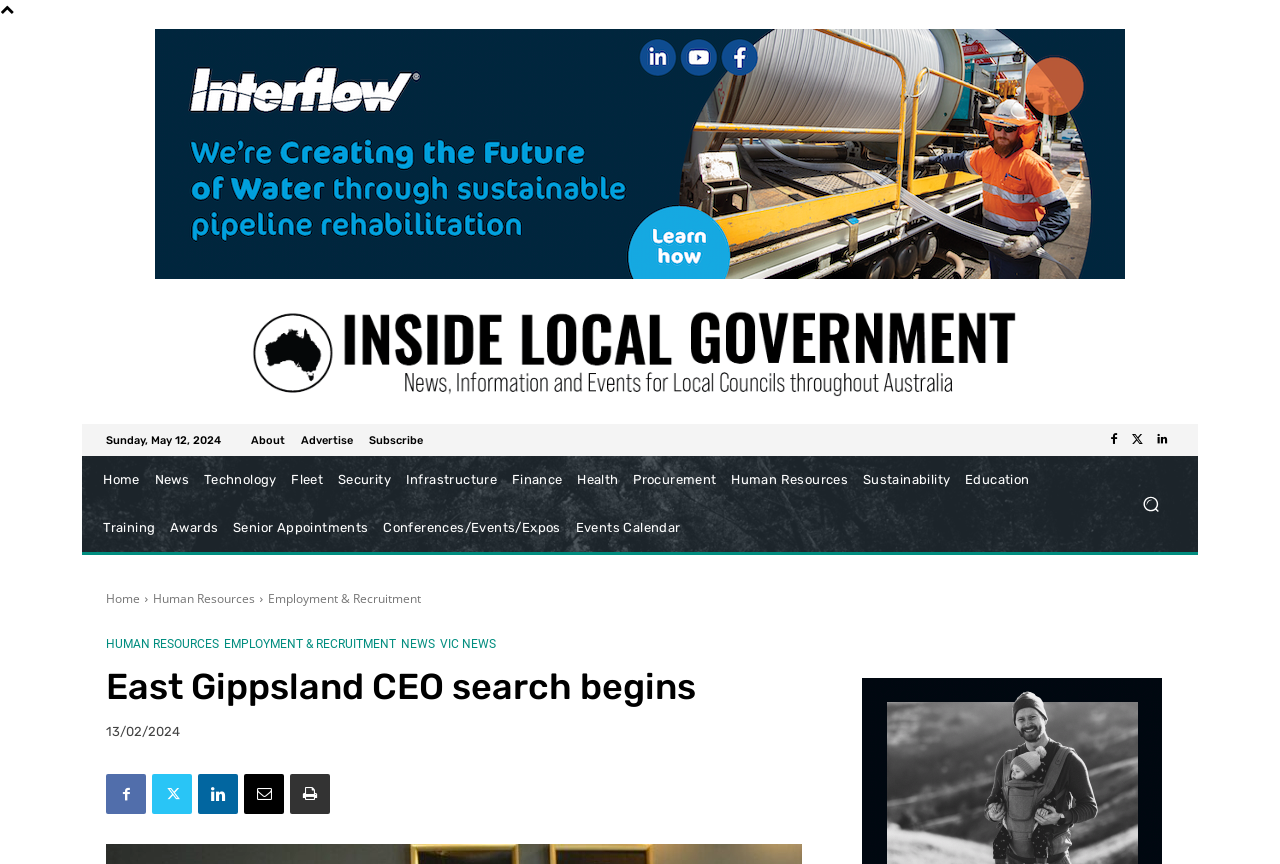Can you identify the bounding box coordinates of the clickable region needed to carry out this instruction: 'View Château Pierre de Lune 2009 details'? The coordinates should be four float numbers within the range of 0 to 1, stated as [left, top, right, bottom].

None